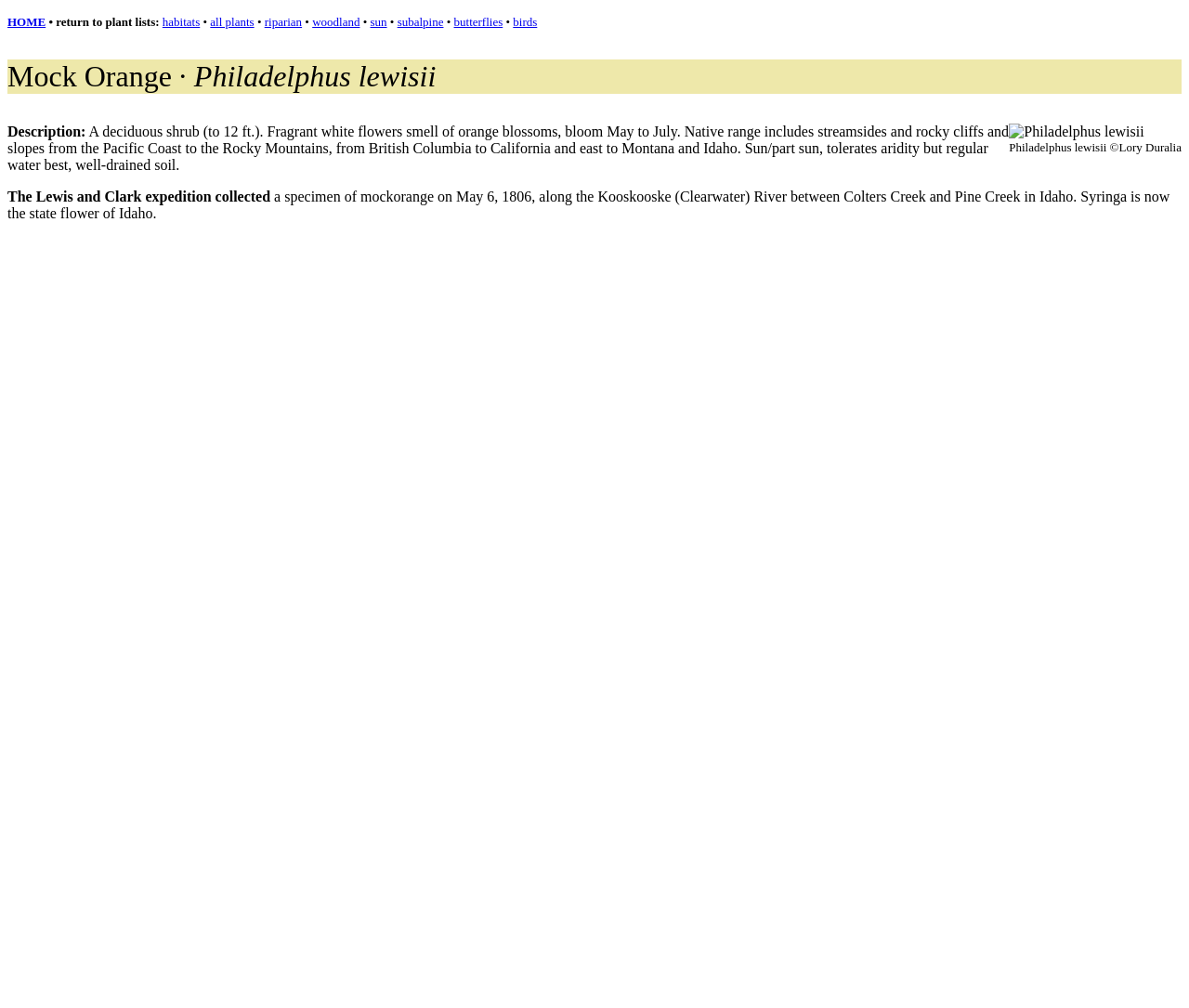Can you find the bounding box coordinates for the UI element given this description: "riparian"? Provide the coordinates as four float numbers between 0 and 1: [left, top, right, bottom].

[0.222, 0.015, 0.254, 0.029]